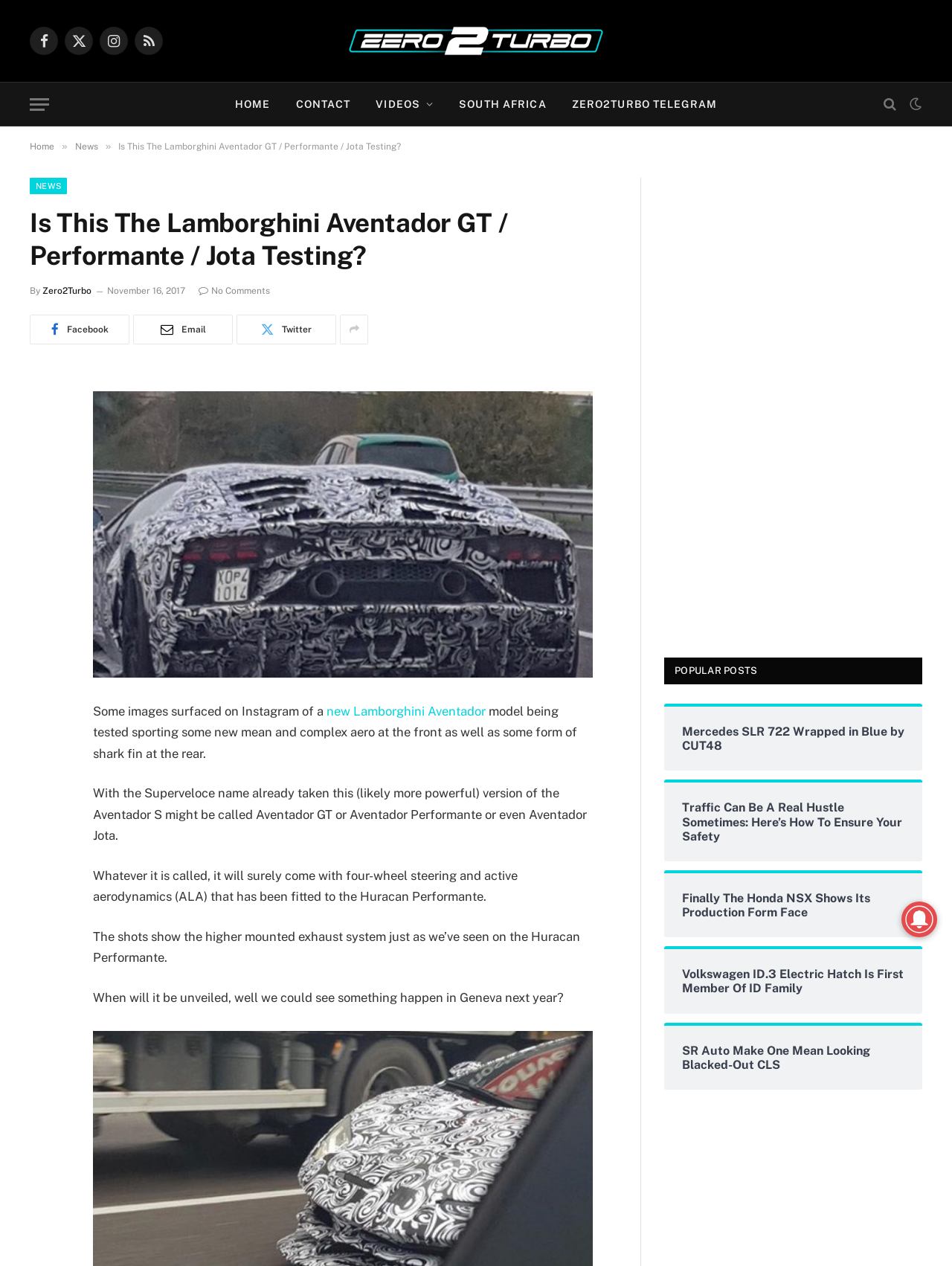How many social media links are present in the top-right corner?
Answer the question with a single word or phrase, referring to the image.

4